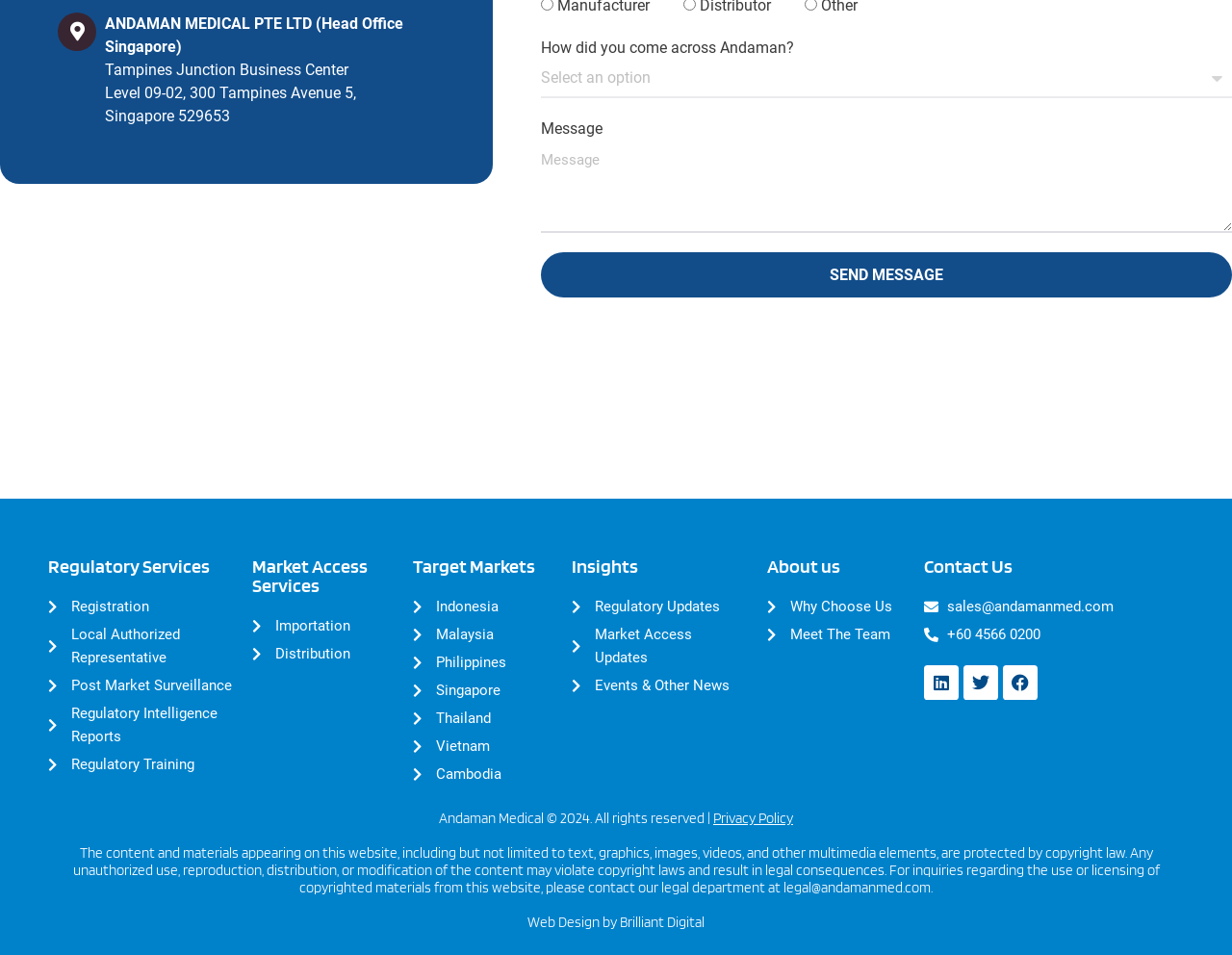Identify the bounding box coordinates of the area that should be clicked in order to complete the given instruction: "Select an option from the 'How did you come across Andaman?' dropdown". The bounding box coordinates should be four float numbers between 0 and 1, i.e., [left, top, right, bottom].

[0.439, 0.063, 1.0, 0.103]